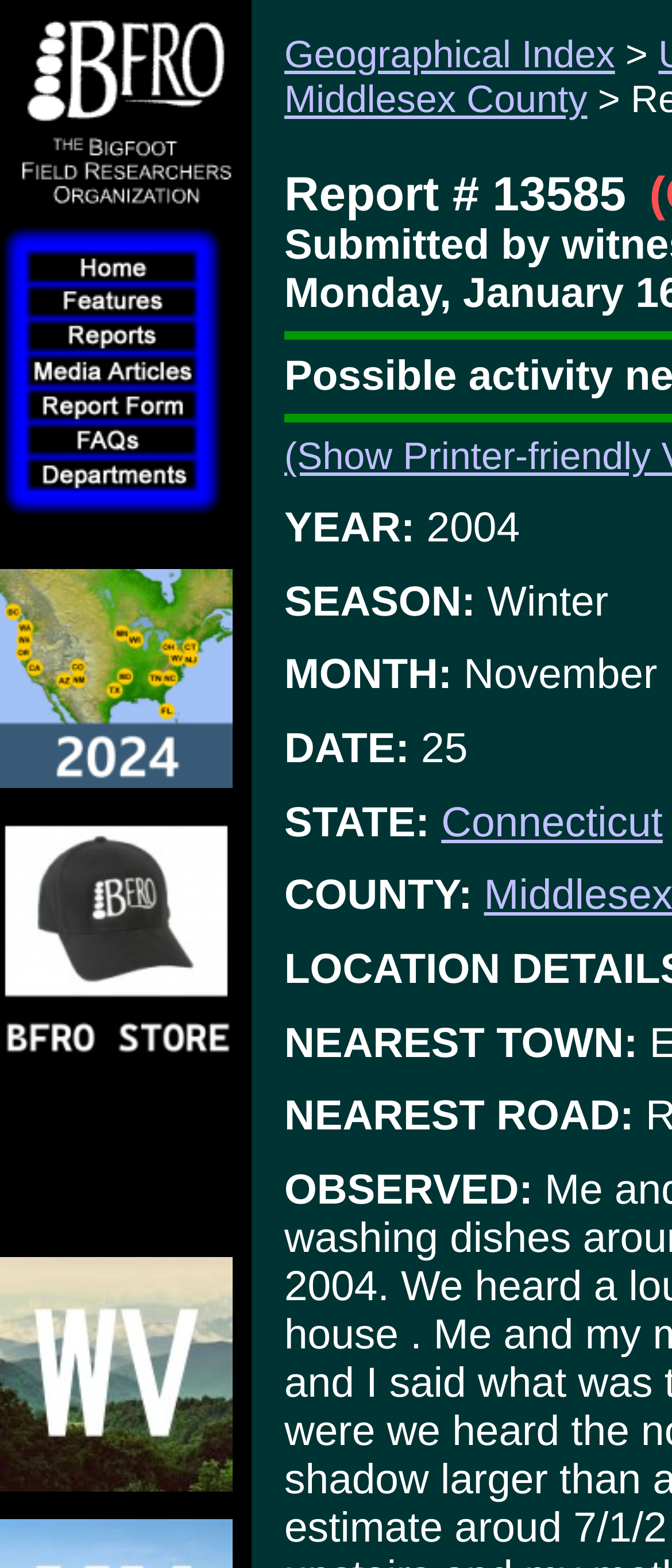Kindly provide the bounding box coordinates of the section you need to click on to fulfill the given instruction: "Go to Geographical Index".

[0.423, 0.021, 0.915, 0.048]